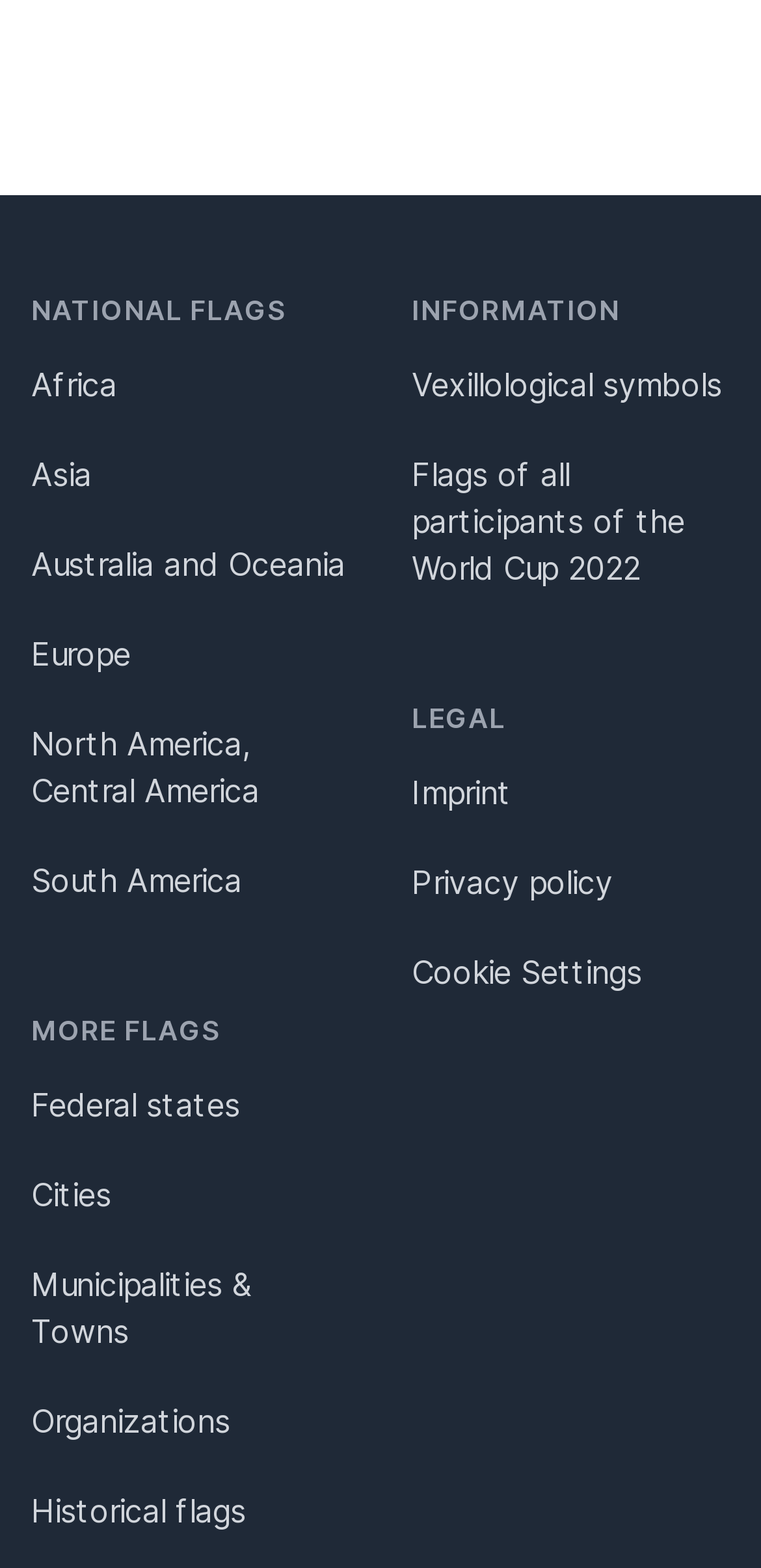Find the bounding box coordinates of the area that needs to be clicked in order to achieve the following instruction: "Learn about vexillological symbols". The coordinates should be specified as four float numbers between 0 and 1, i.e., [left, top, right, bottom].

[0.541, 0.231, 0.949, 0.261]